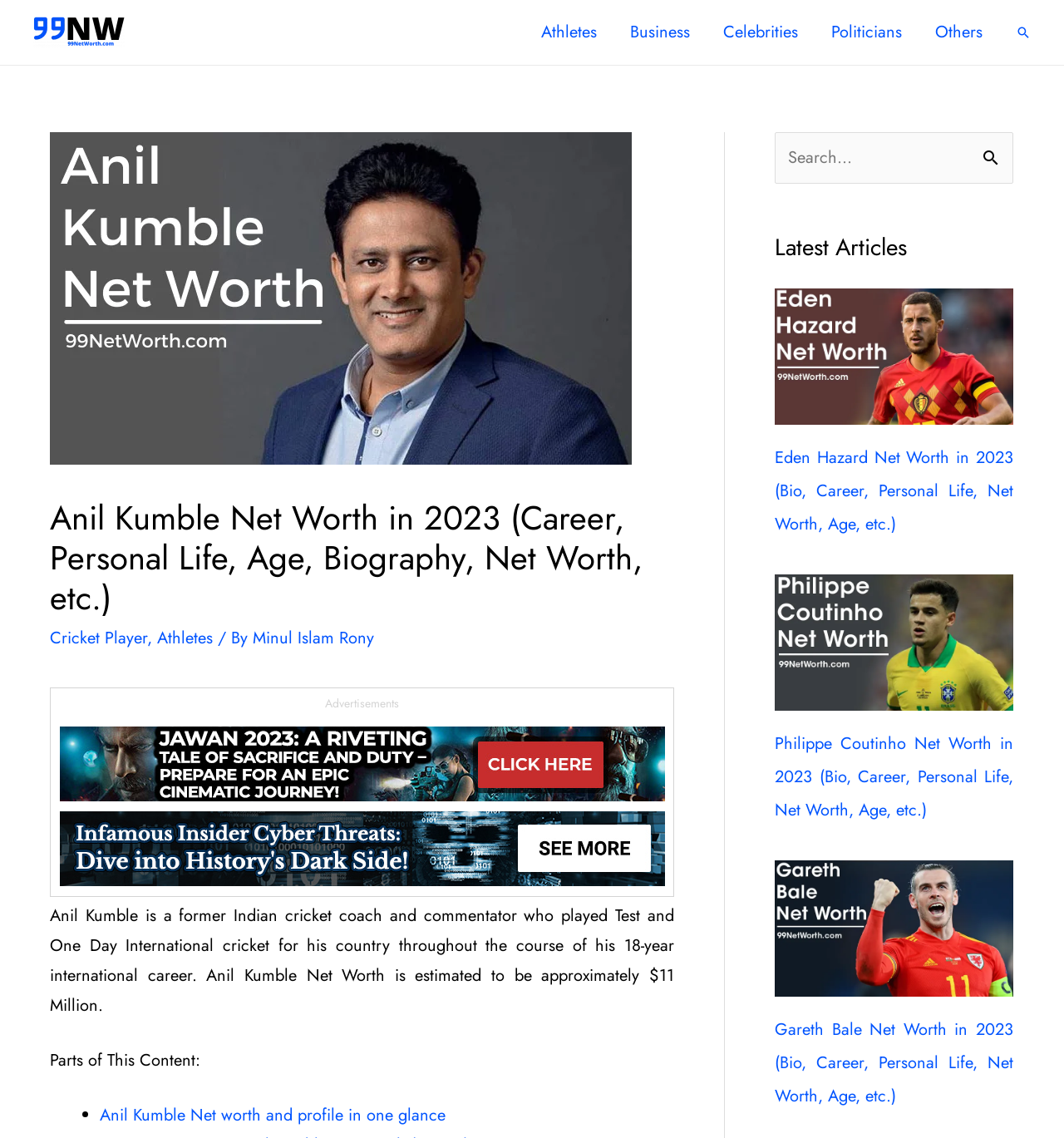Determine the bounding box coordinates for the region that must be clicked to execute the following instruction: "Read Anil Kumble's biography".

[0.047, 0.794, 0.634, 0.894]